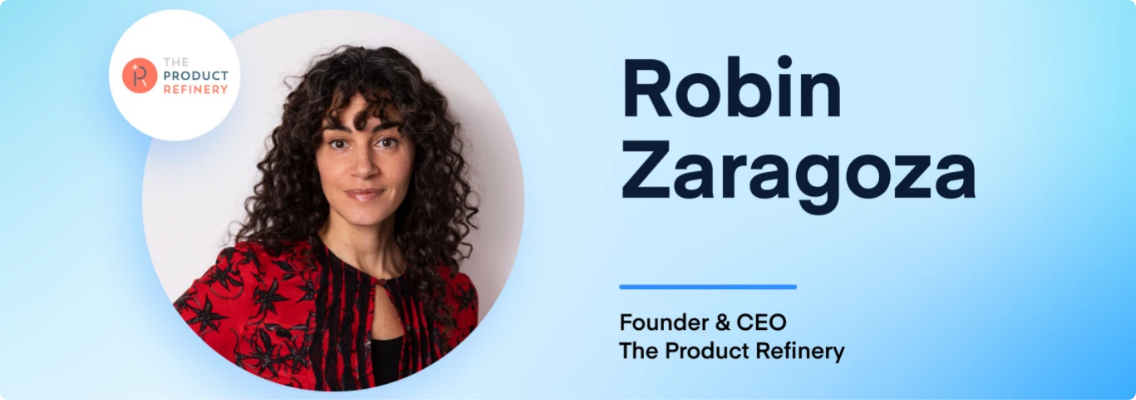Using a single word or phrase, answer the following question: 
Where is the logo of The Product Refinery located?

Top left corner